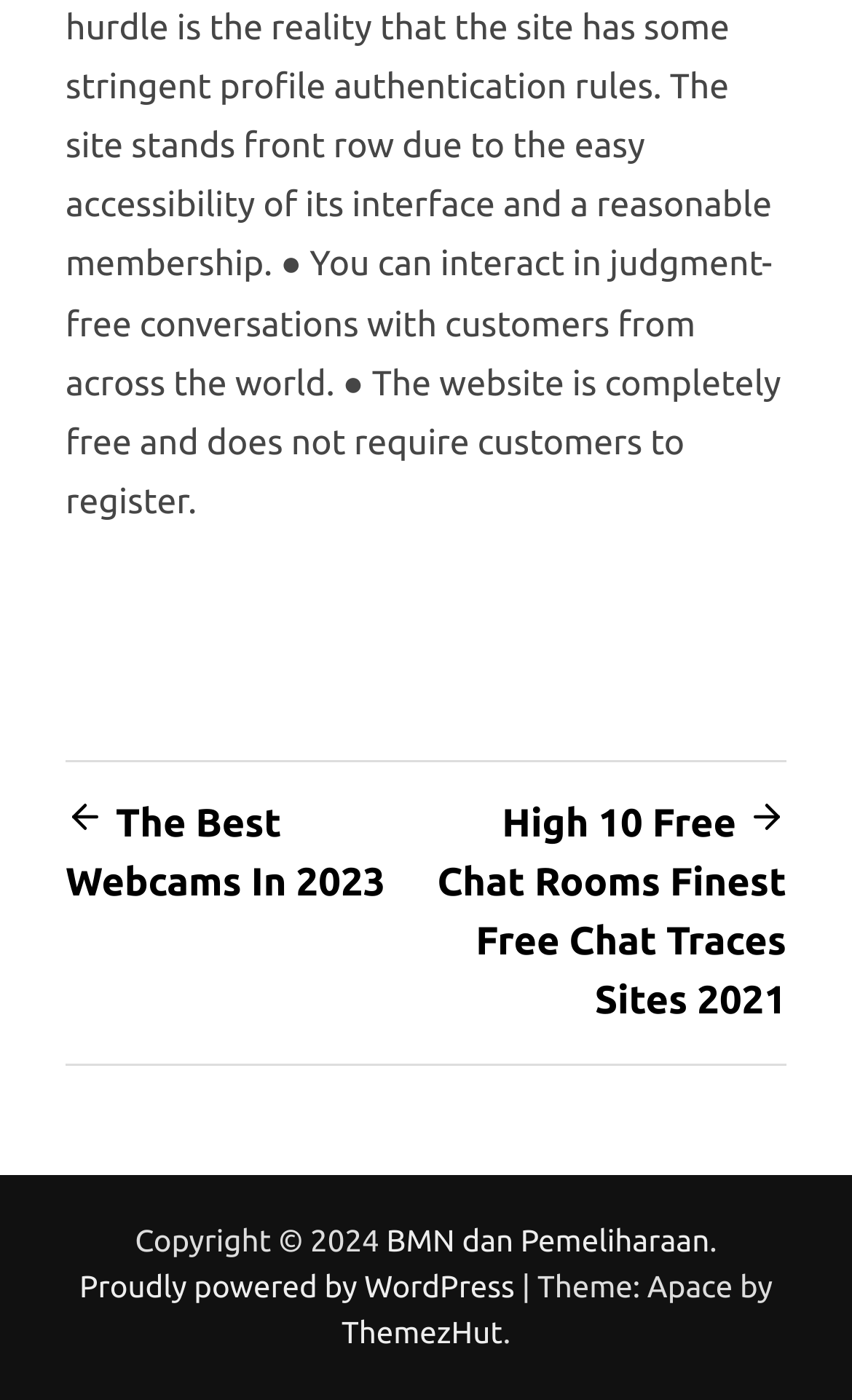Give a one-word or phrase response to the following question: What is the name of the theme provider?

ThemezHut